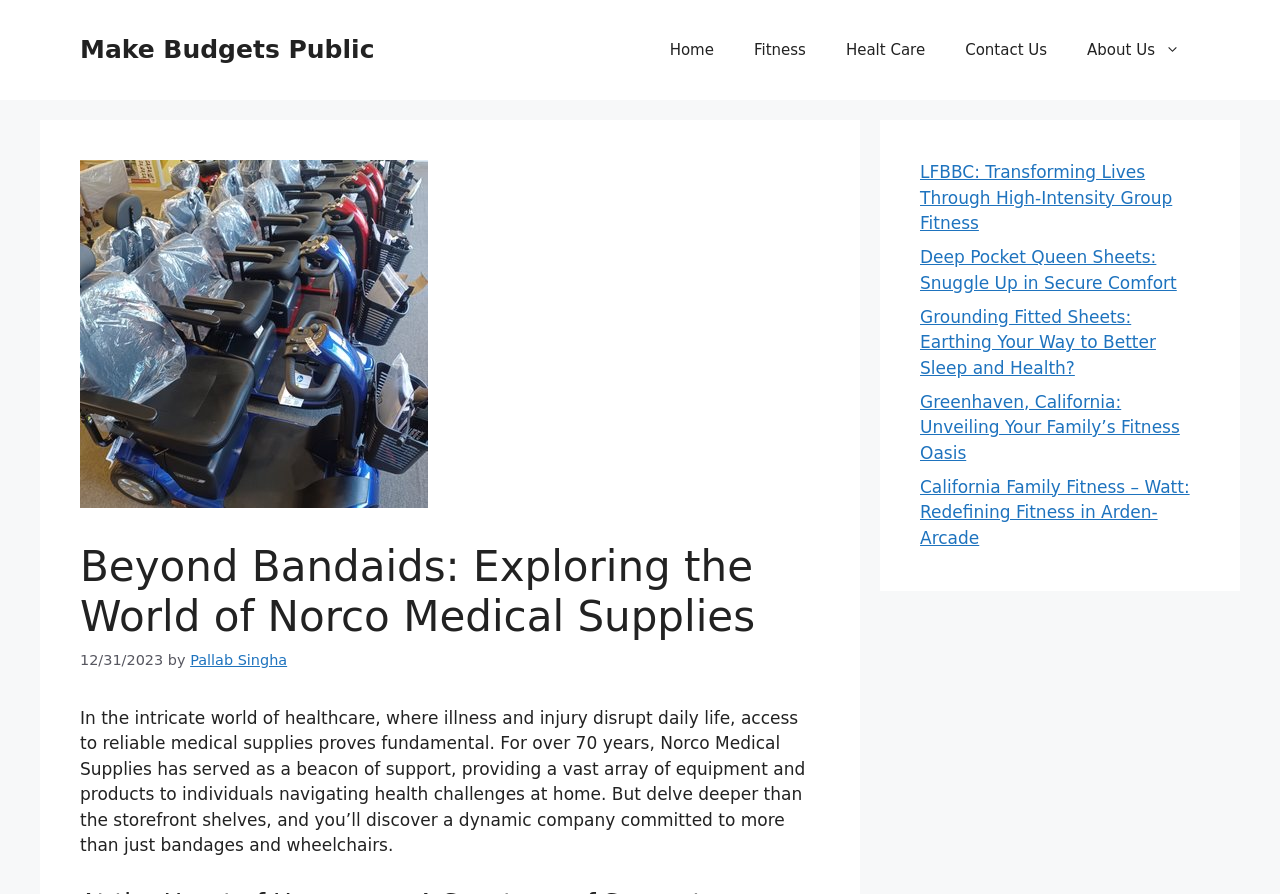Find the bounding box coordinates for the area that must be clicked to perform this action: "Go to the PRESS OFFICE page".

None